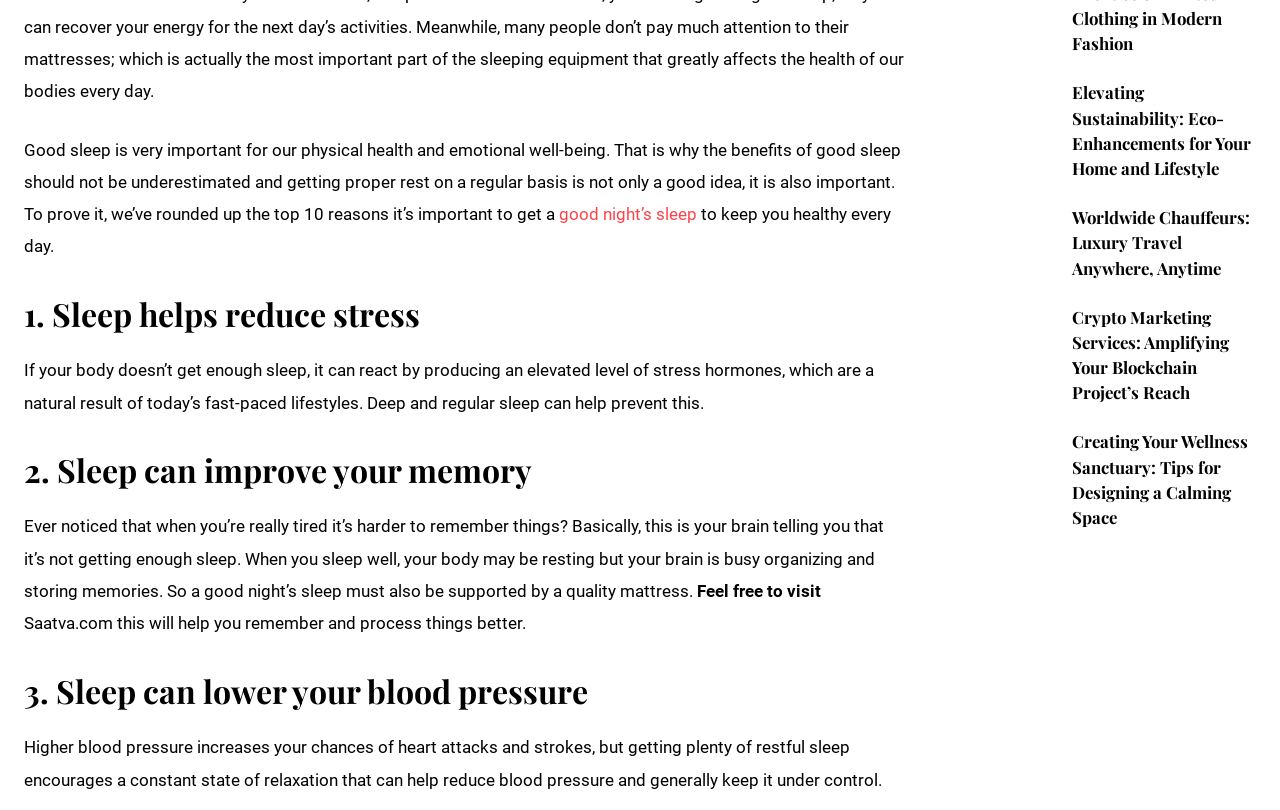What is the purpose of the link 'Saatva.com'?
Refer to the image and provide a thorough answer to the question.

The link 'Saatva.com' is mentioned in the context of getting a good night's sleep, suggesting that it is a resource for finding a quality mattress to support a restful night's sleep.